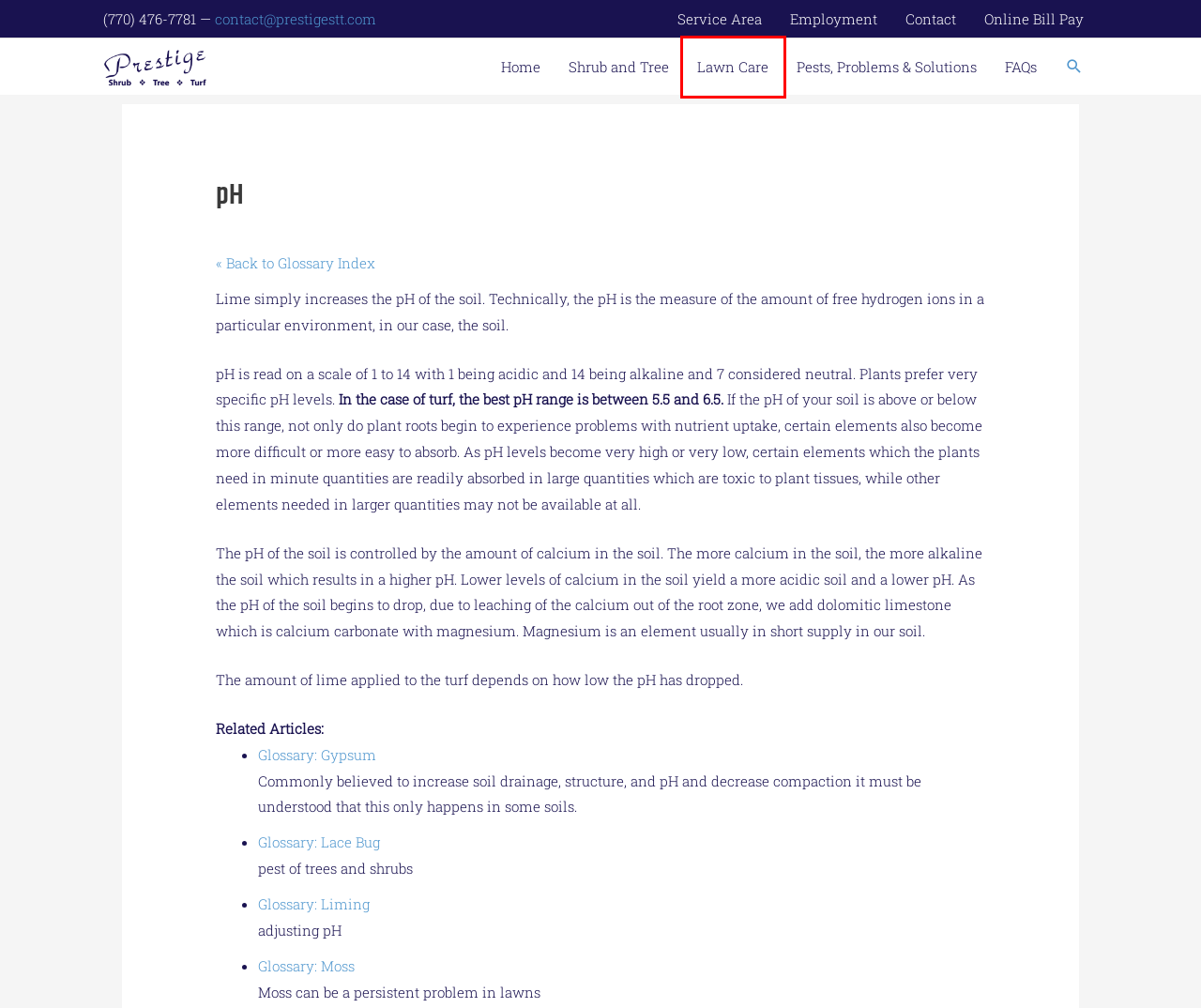You are given a screenshot of a webpage with a red rectangle bounding box. Choose the best webpage description that matches the new webpage after clicking the element in the bounding box. Here are the candidates:
A. Employment - Prestige Shrub Tree Turf
B. Lawn Care - Prestige Shrub Tree Turf
C. Moss - Prestige Shrub Tree Turf
D. Liming - Prestige Shrub Tree Turf
E. Glossary - Prestige Shrub Tree Turf
F. Home - Prestige Shrub Tree Turf
G. Lace Bug - Prestige Shrub Tree Turf
H. Contact - Prestige Shrub Tree Turf

B